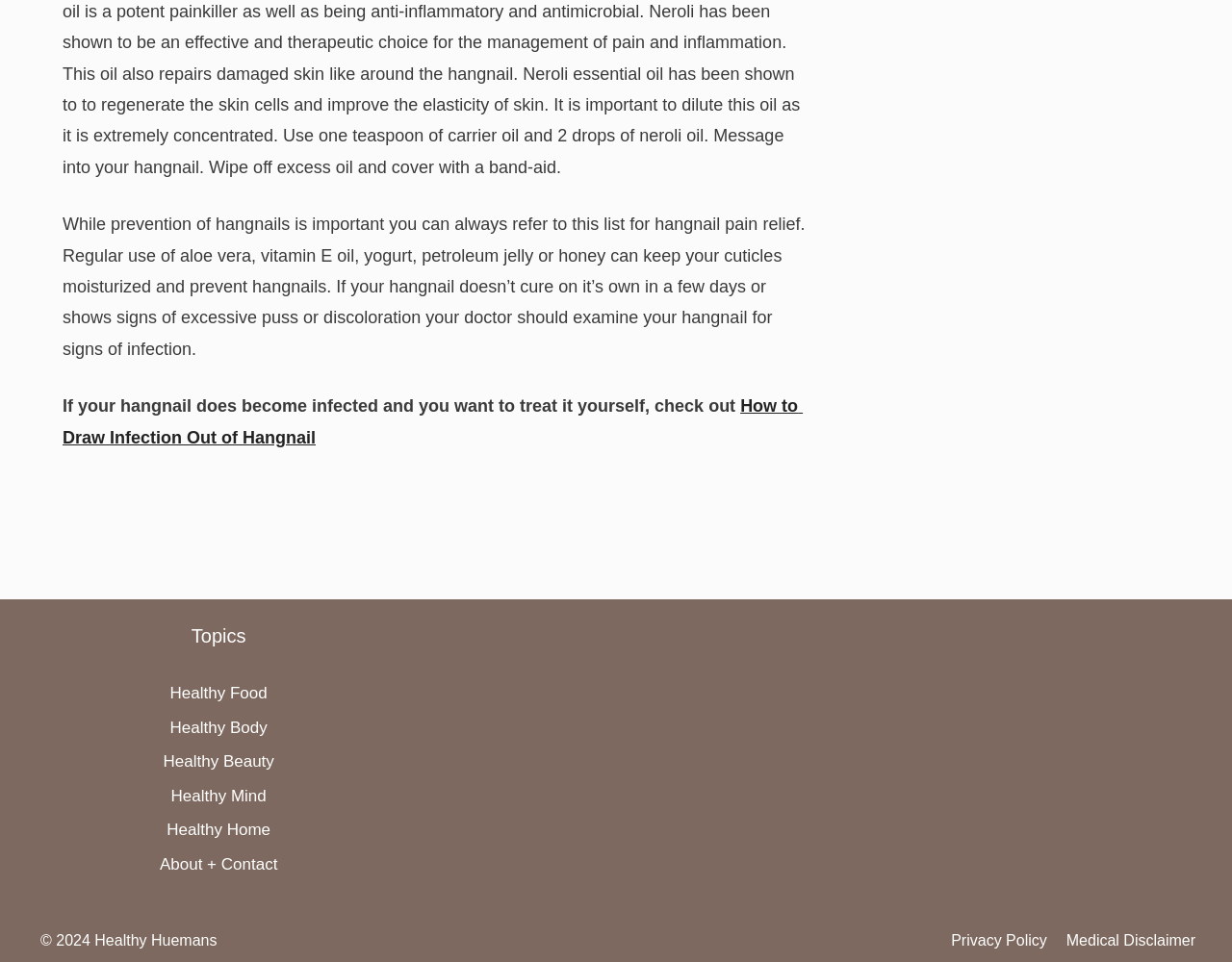For the given element description About + Contact, determine the bounding box coordinates of the UI element. The coordinates should follow the format (top-left x, top-left y, bottom-right x, bottom-right y) and be within the range of 0 to 1.

[0.13, 0.889, 0.225, 0.908]